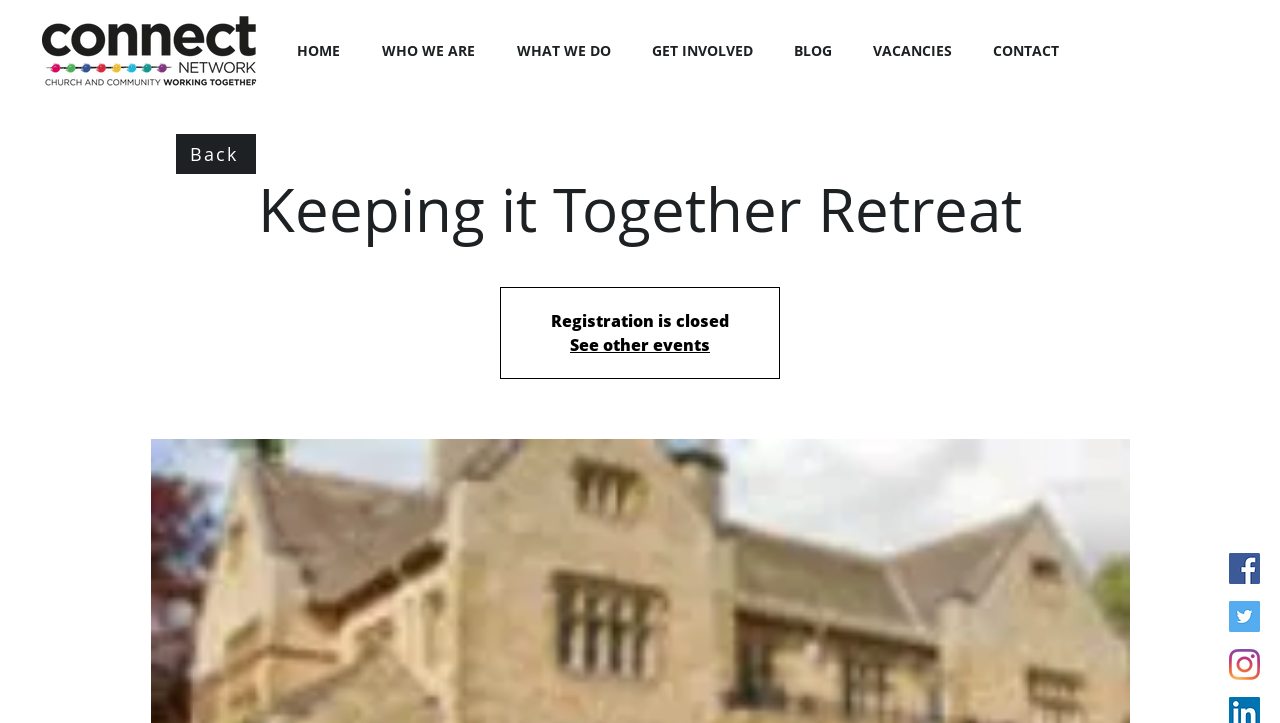What is the status of the registration?
Can you provide an in-depth and detailed response to the question?

I read the text on the page and found that the registration is closed, as indicated by the text 'Registration is closed'.